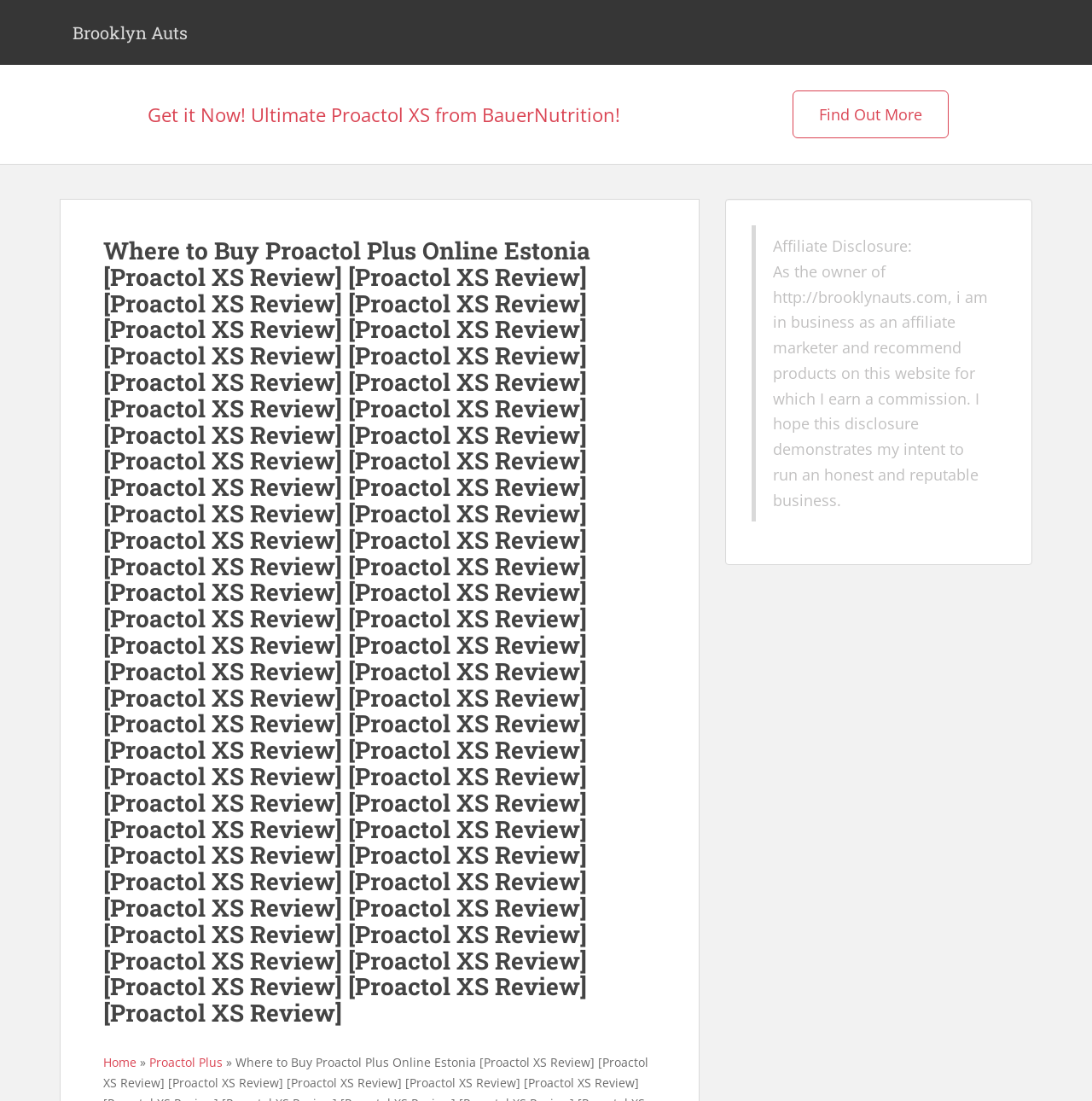What is the affiliate disclosure statement on the webpage?
Based on the screenshot, provide a one-word or short-phrase response.

As the owner of http://brooklynauts.com, i am in business as an affiliate marketer...